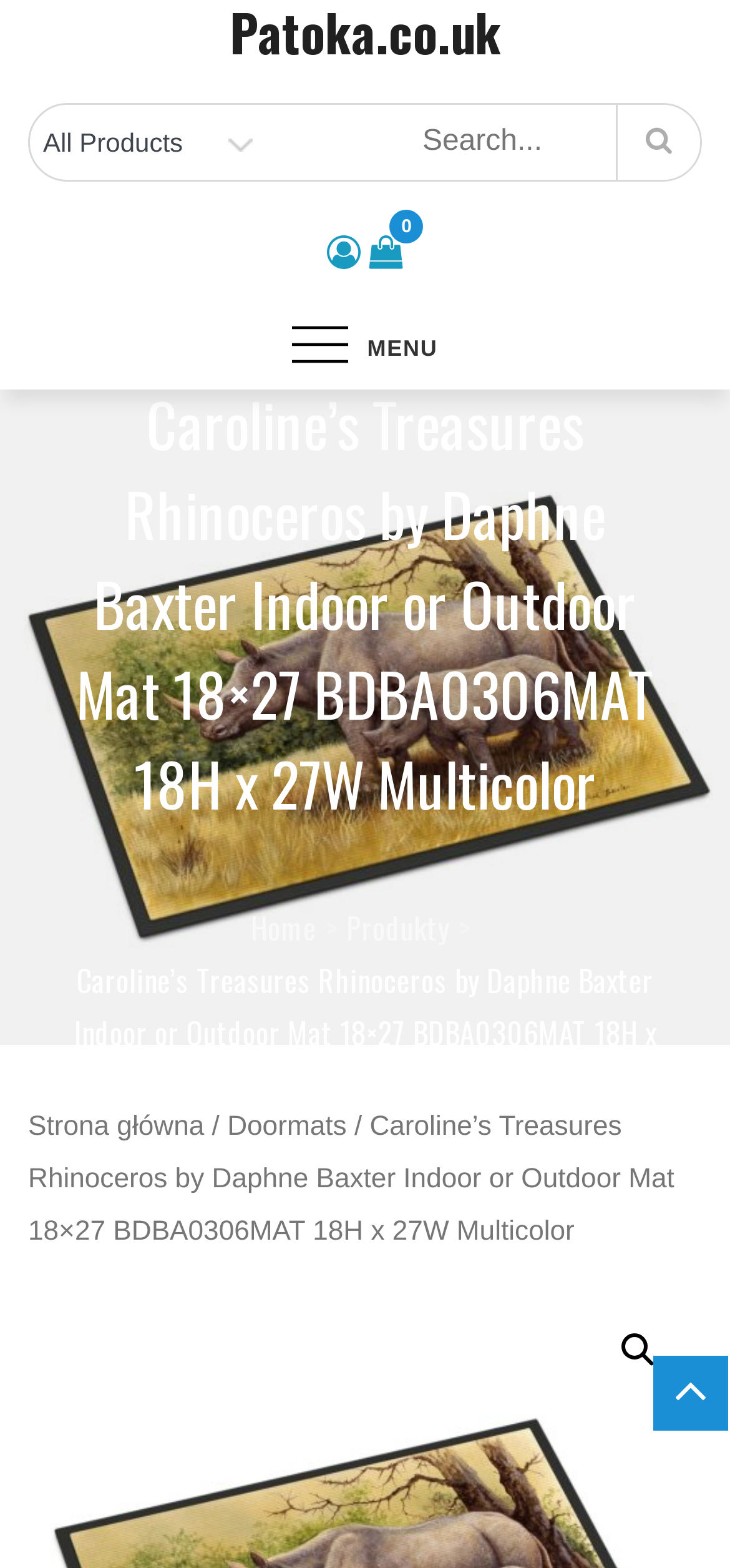Is the menu button expanded?
Answer the question using a single word or phrase, according to the image.

False